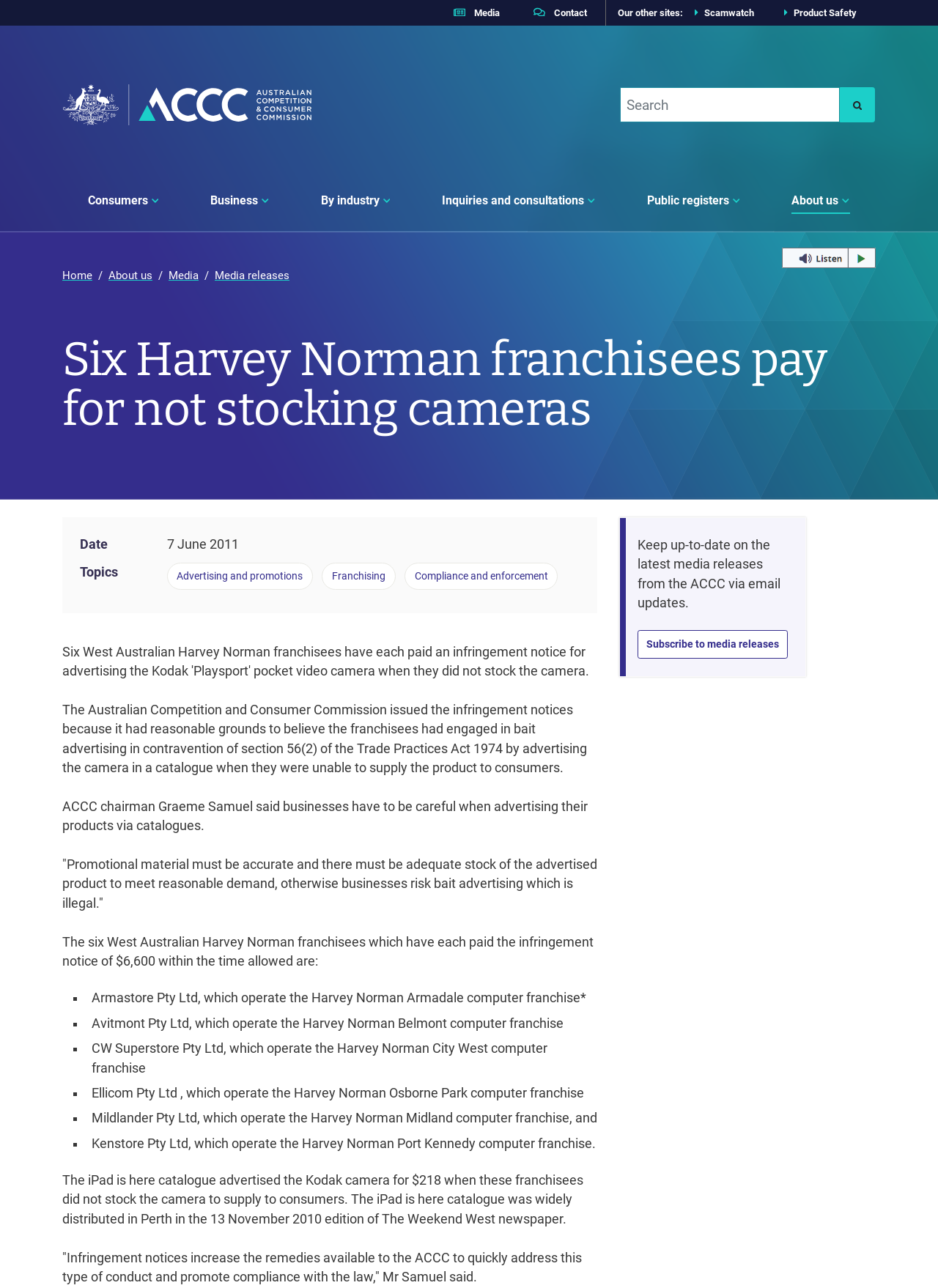Determine the main headline of the webpage and provide its text.

Six Harvey Norman franchisees pay for not stocking cameras